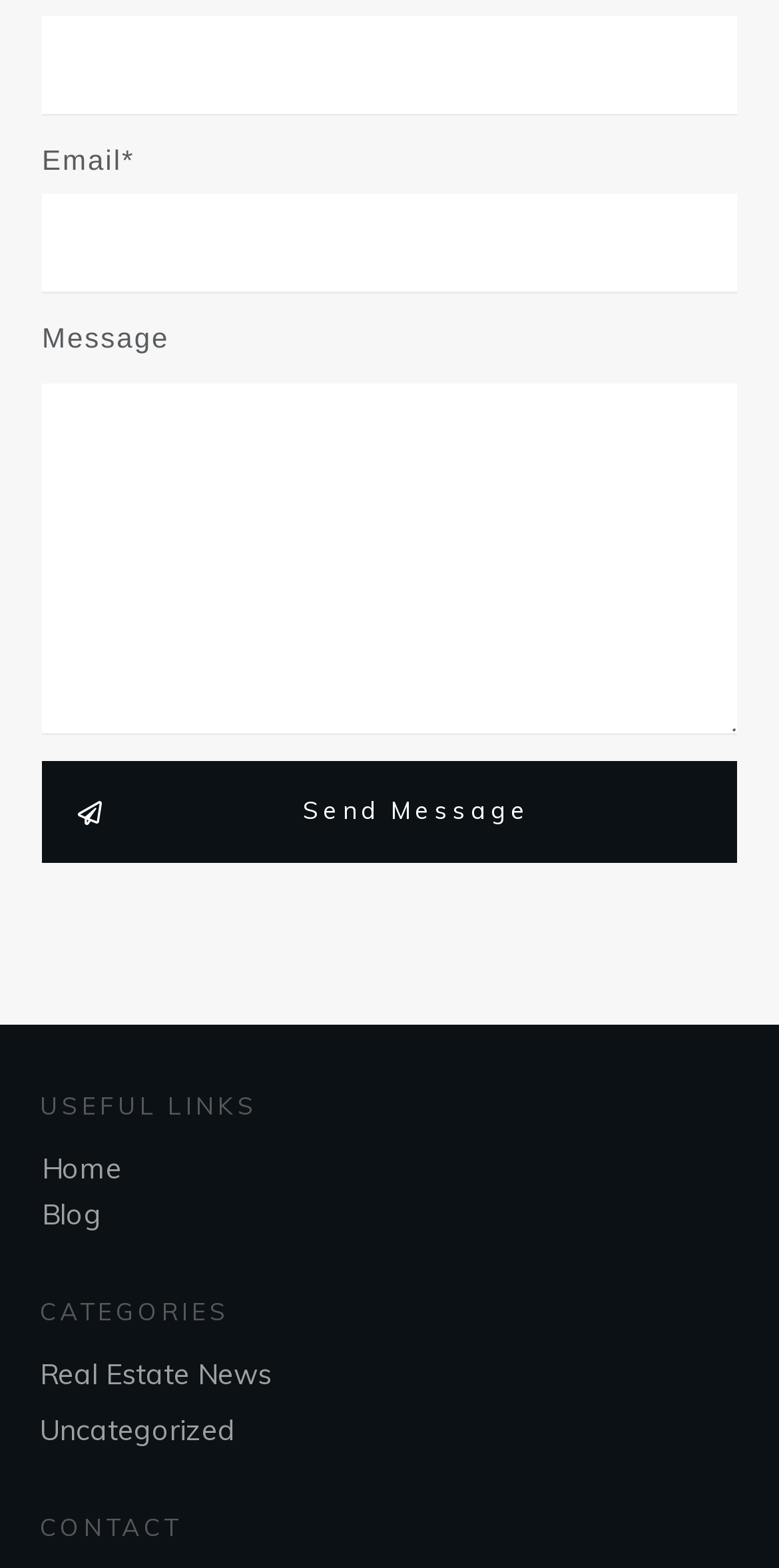Please predict the bounding box coordinates of the element's region where a click is necessary to complete the following instruction: "View Real Estate News". The coordinates should be represented by four float numbers between 0 and 1, i.e., [left, top, right, bottom].

[0.051, 0.862, 0.349, 0.891]